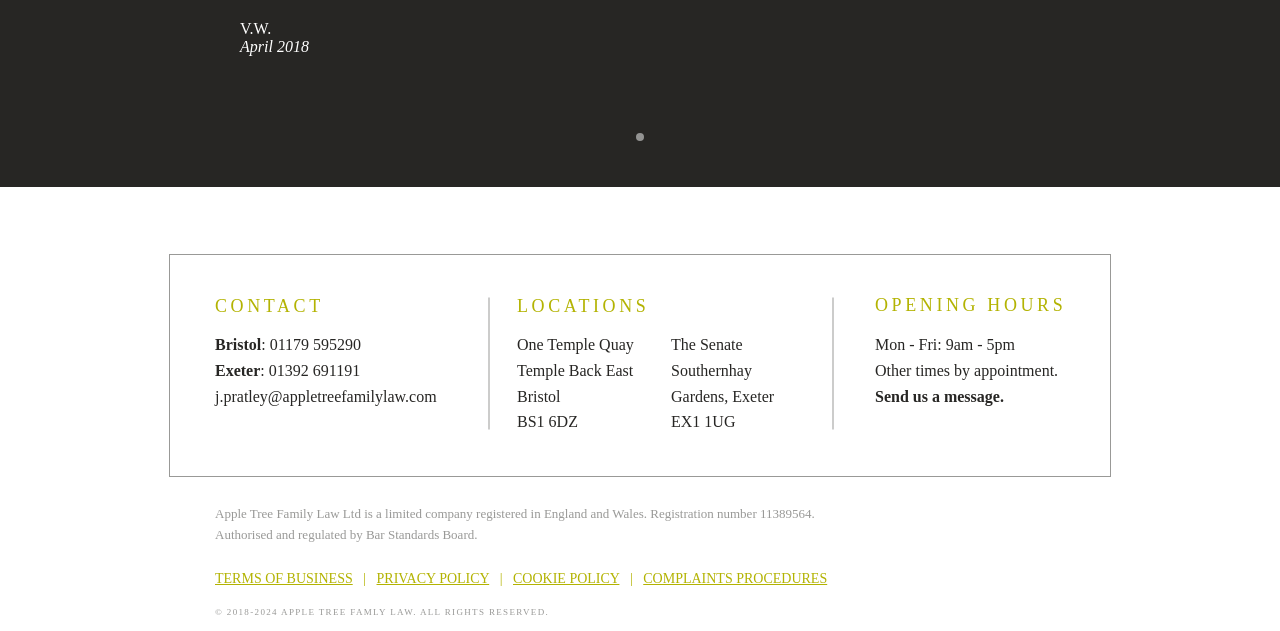Identify the bounding box coordinates of the part that should be clicked to carry out this instruction: "Send a message".

[0.684, 0.614, 0.781, 0.641]